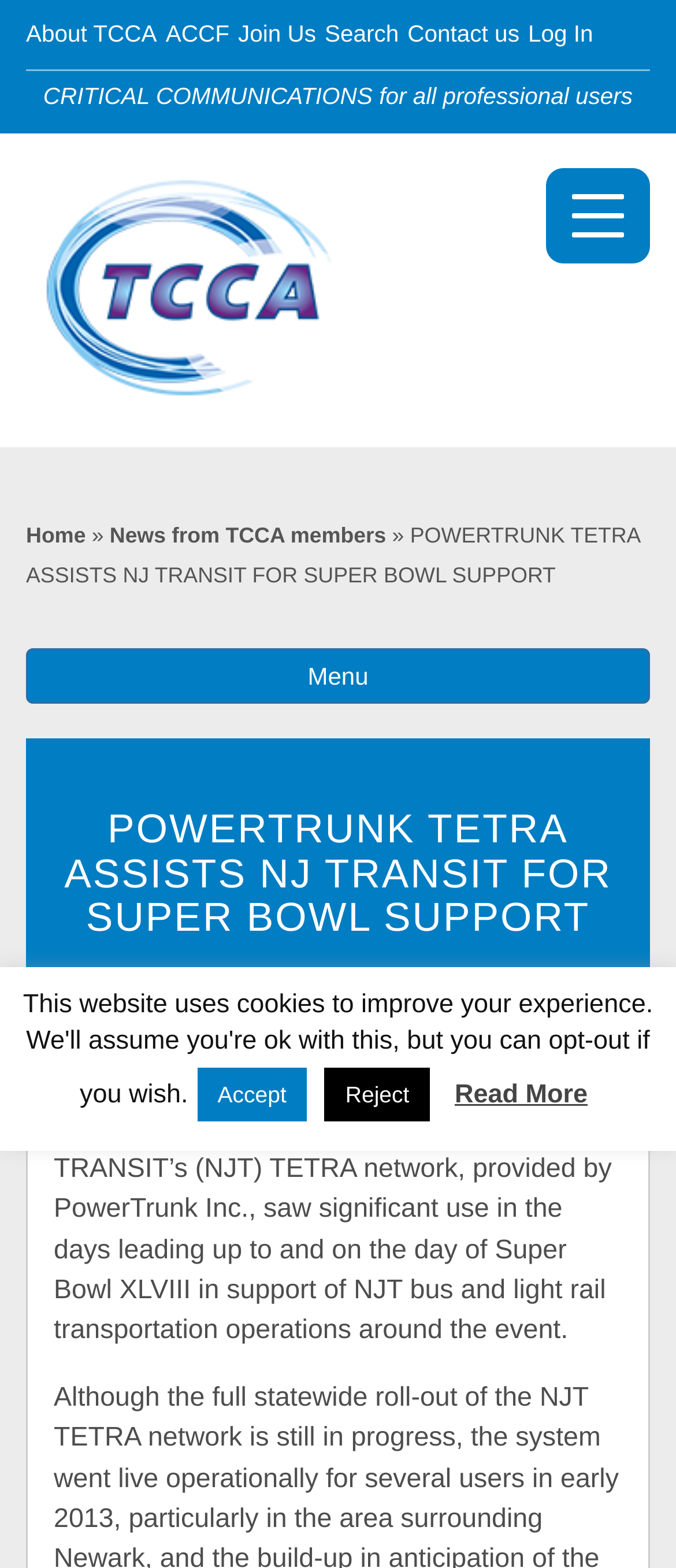Respond with a single word or phrase:
How many buttons are there in the top-right corner?

2